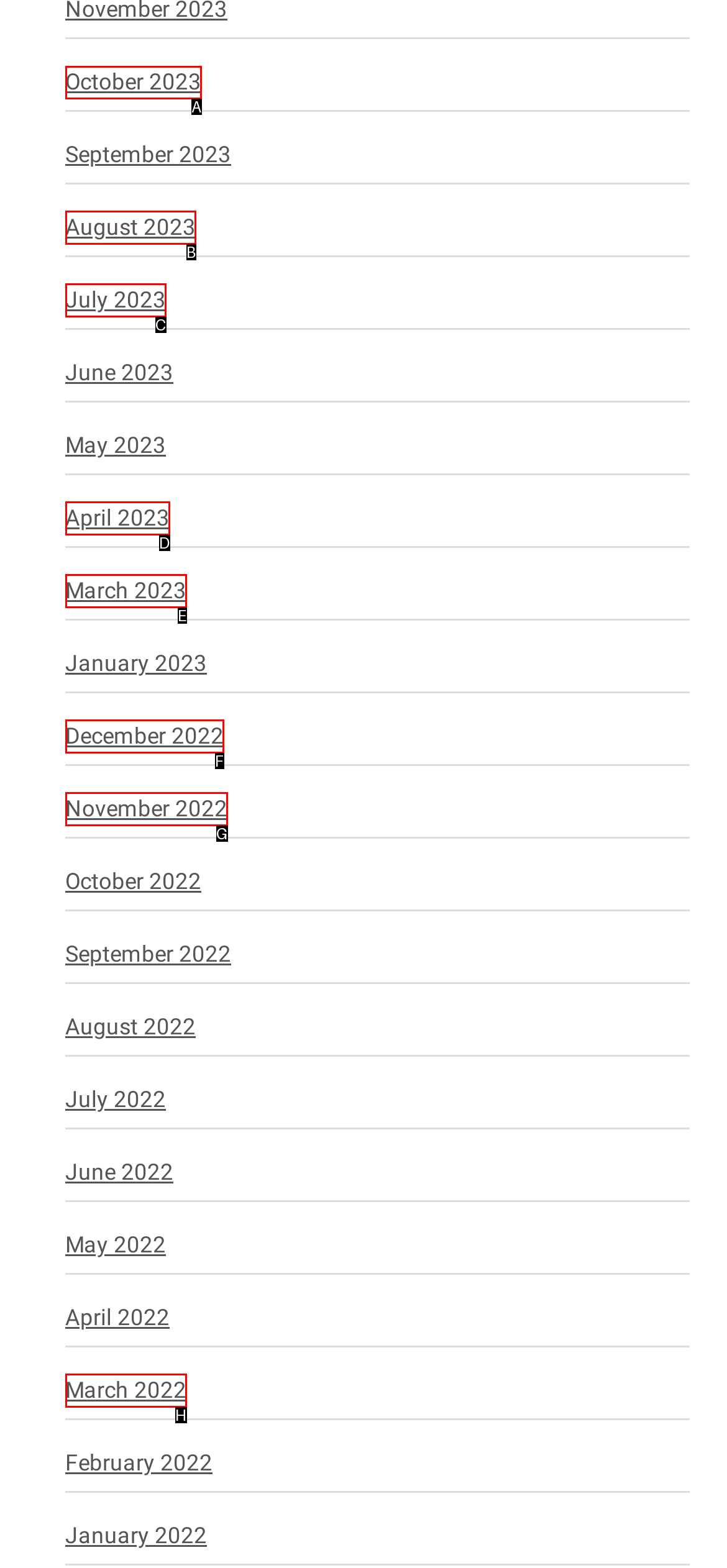To perform the task "view October 2023", which UI element's letter should you select? Provide the letter directly.

A